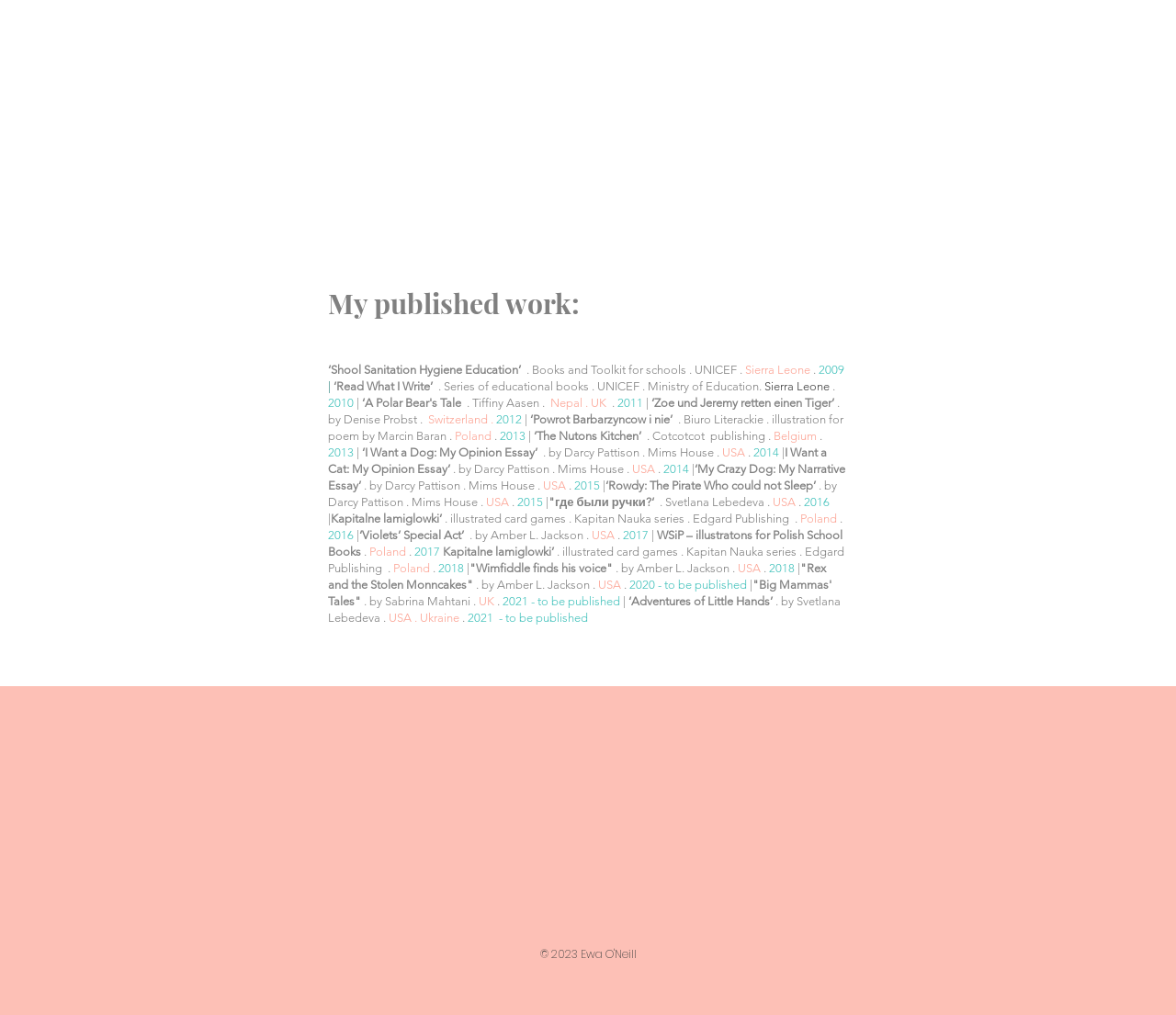Please give a short response to the question using one word or a phrase:
What is the author's first exhibition about?

Sweaters